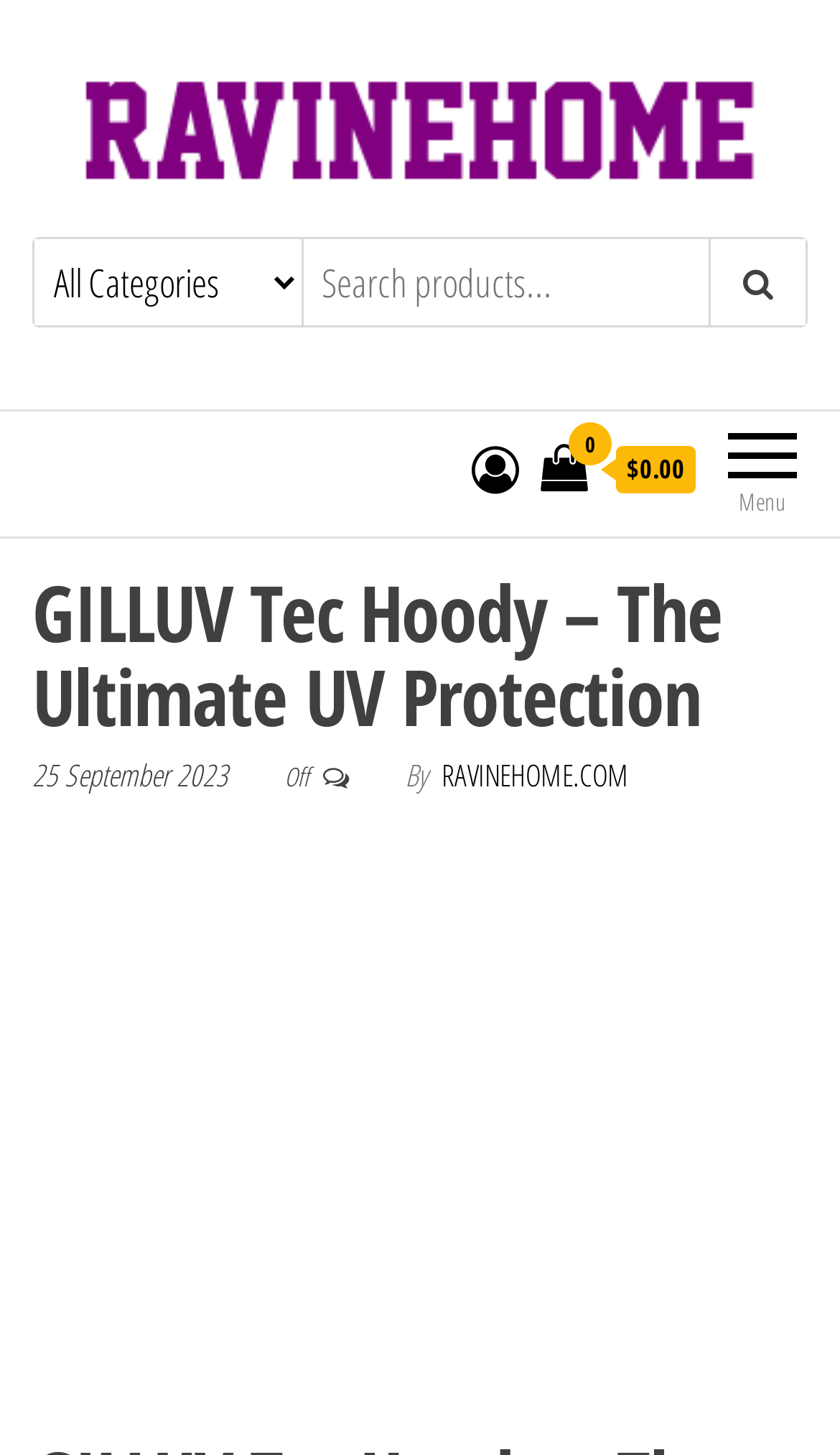What is the name of the product being featured?
Look at the image and respond to the question as thoroughly as possible.

I found a heading element with the text 'GILLUV Tec Hoody – The Ultimate UV Protection' which suggests that the product being featured is the GILLUV Tec Hoody.